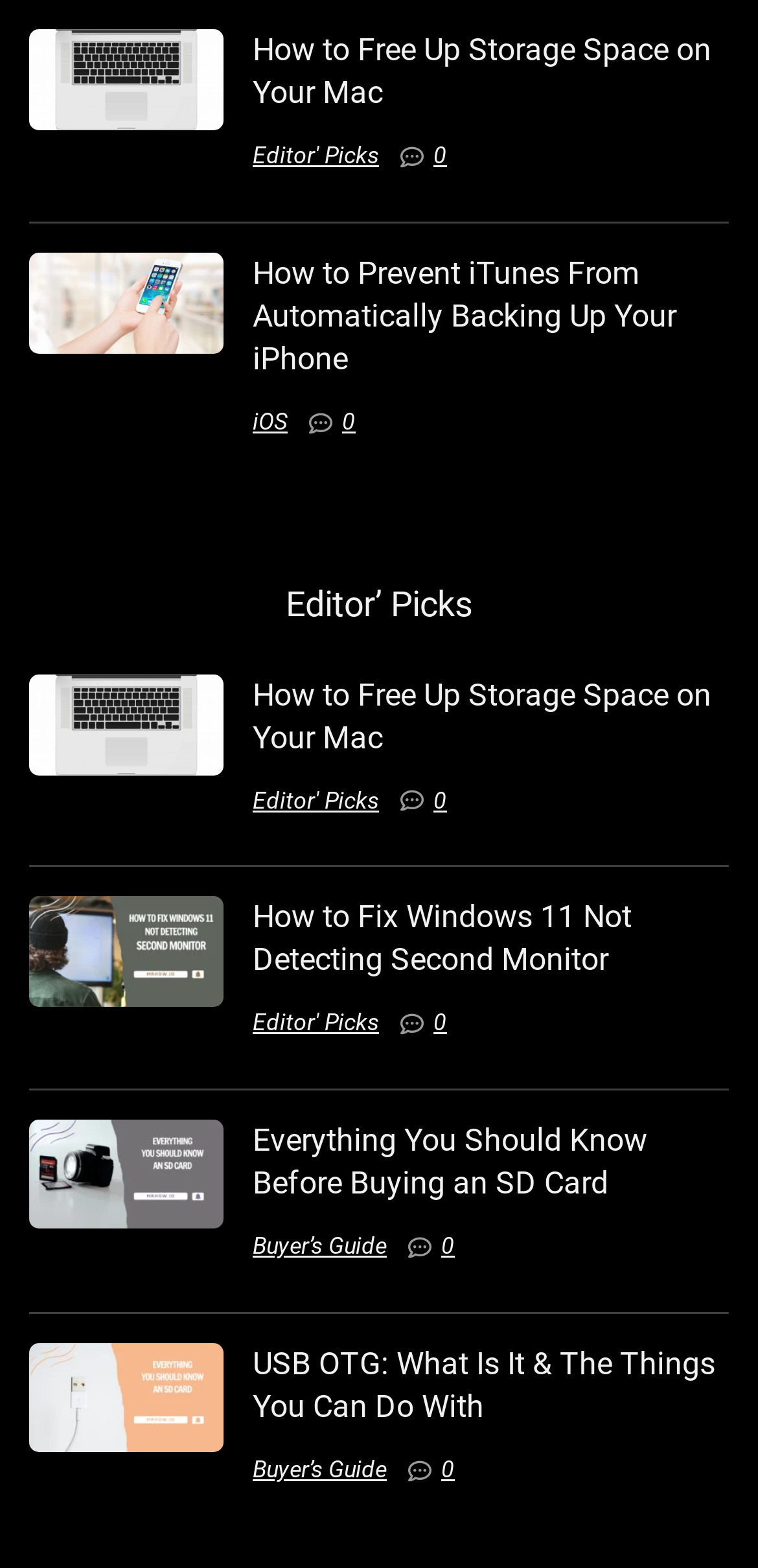Pinpoint the bounding box coordinates of the clickable element to carry out the following instruction: "Read 'Everything You Should Know Before Buying an SD Card'."

[0.333, 0.714, 0.962, 0.769]